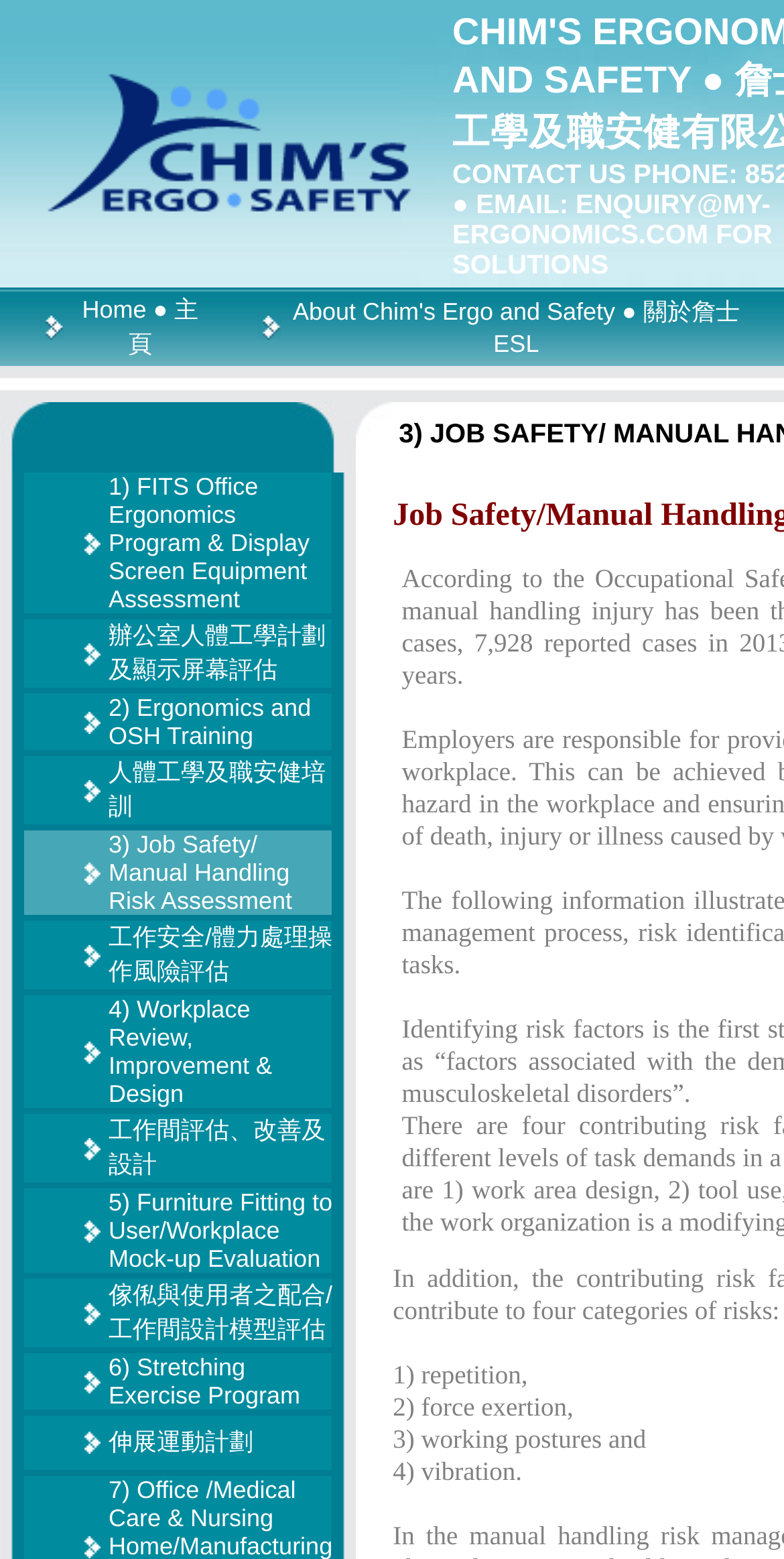What is the language of the second service?
Respond to the question with a well-detailed and thorough answer.

I looked at the text of the second service and saw that it is written in Chinese characters, indicating that the language of the second service is Chinese.